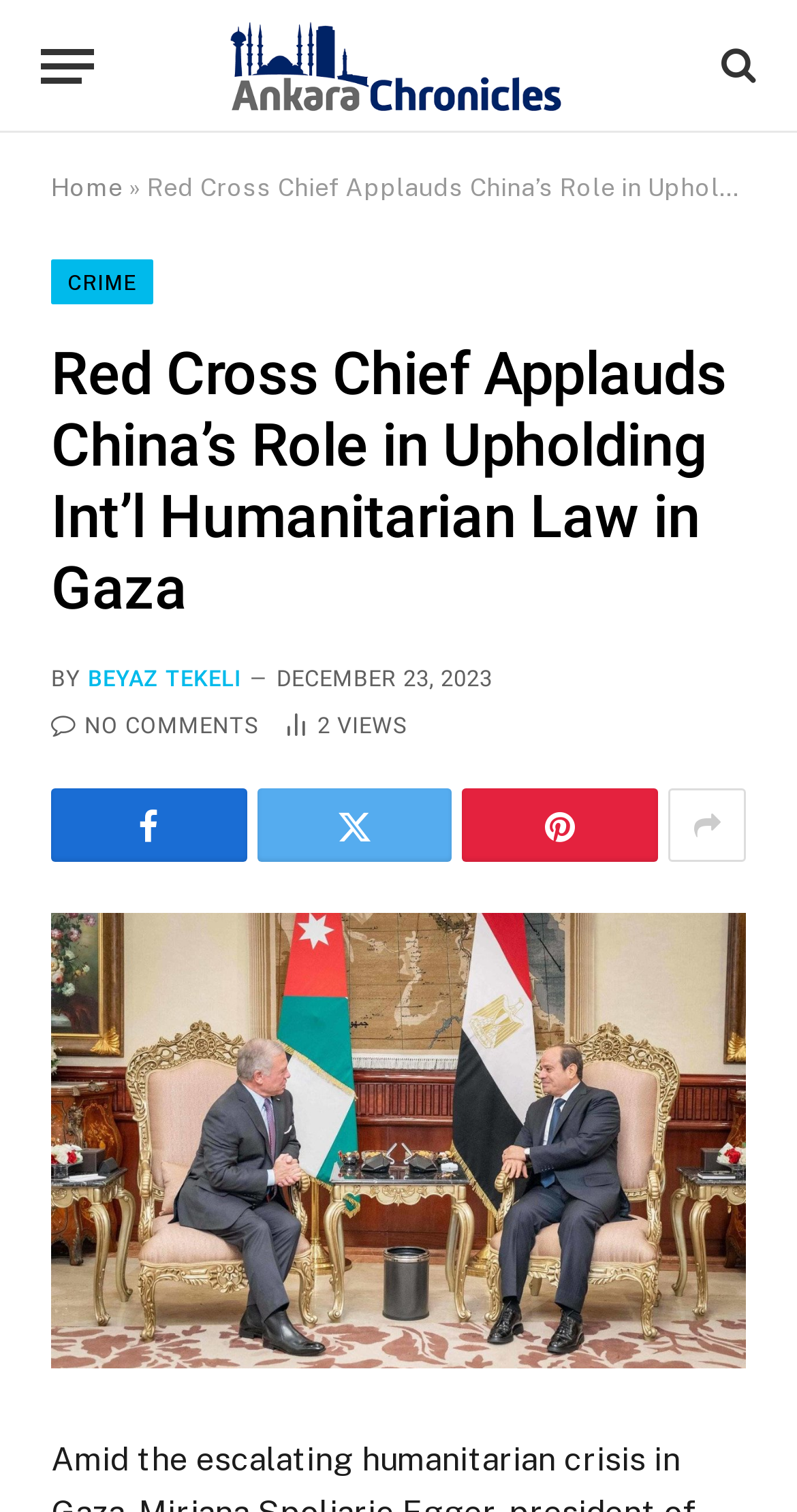Please determine the bounding box coordinates of the section I need to click to accomplish this instruction: "Click the menu button".

[0.051, 0.013, 0.118, 0.074]